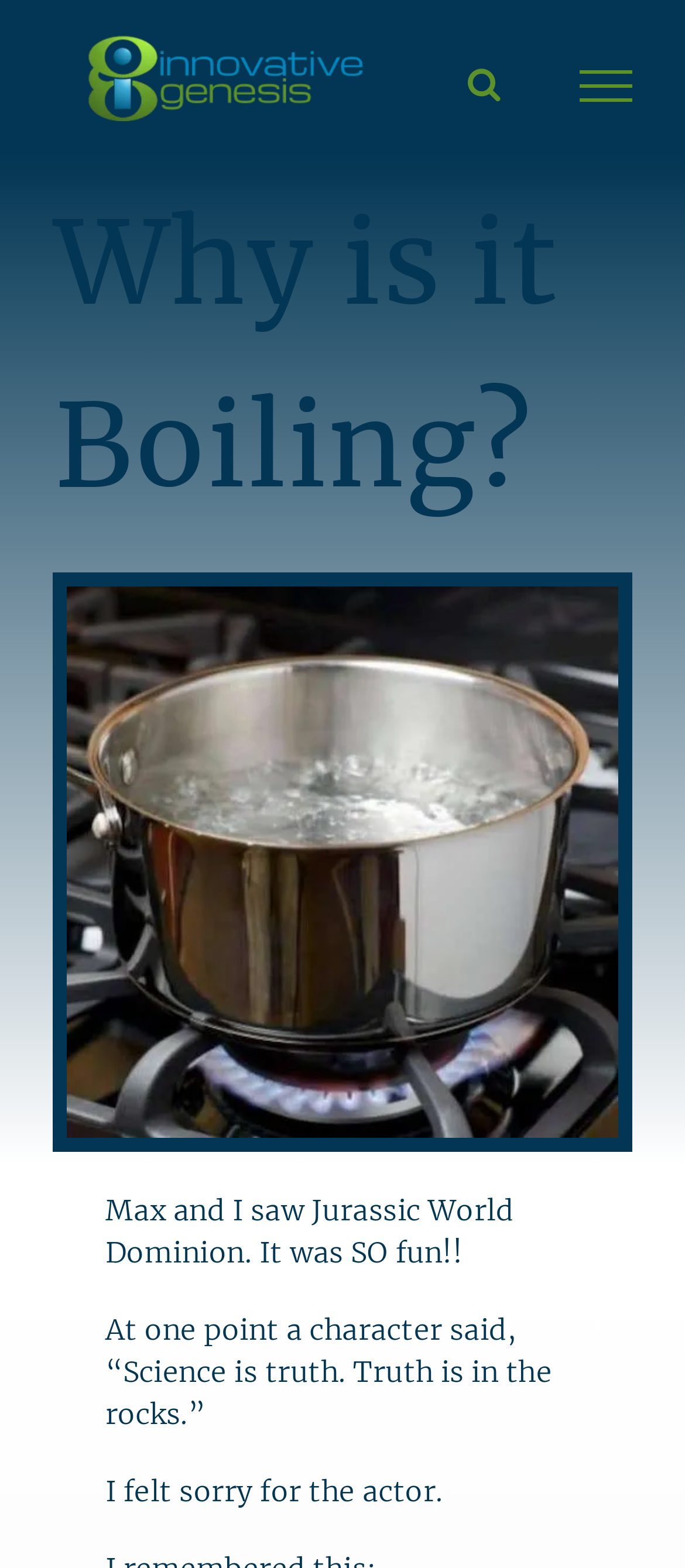How many people are mentioned in the text?
Look at the image and provide a short answer using one word or a phrase.

2